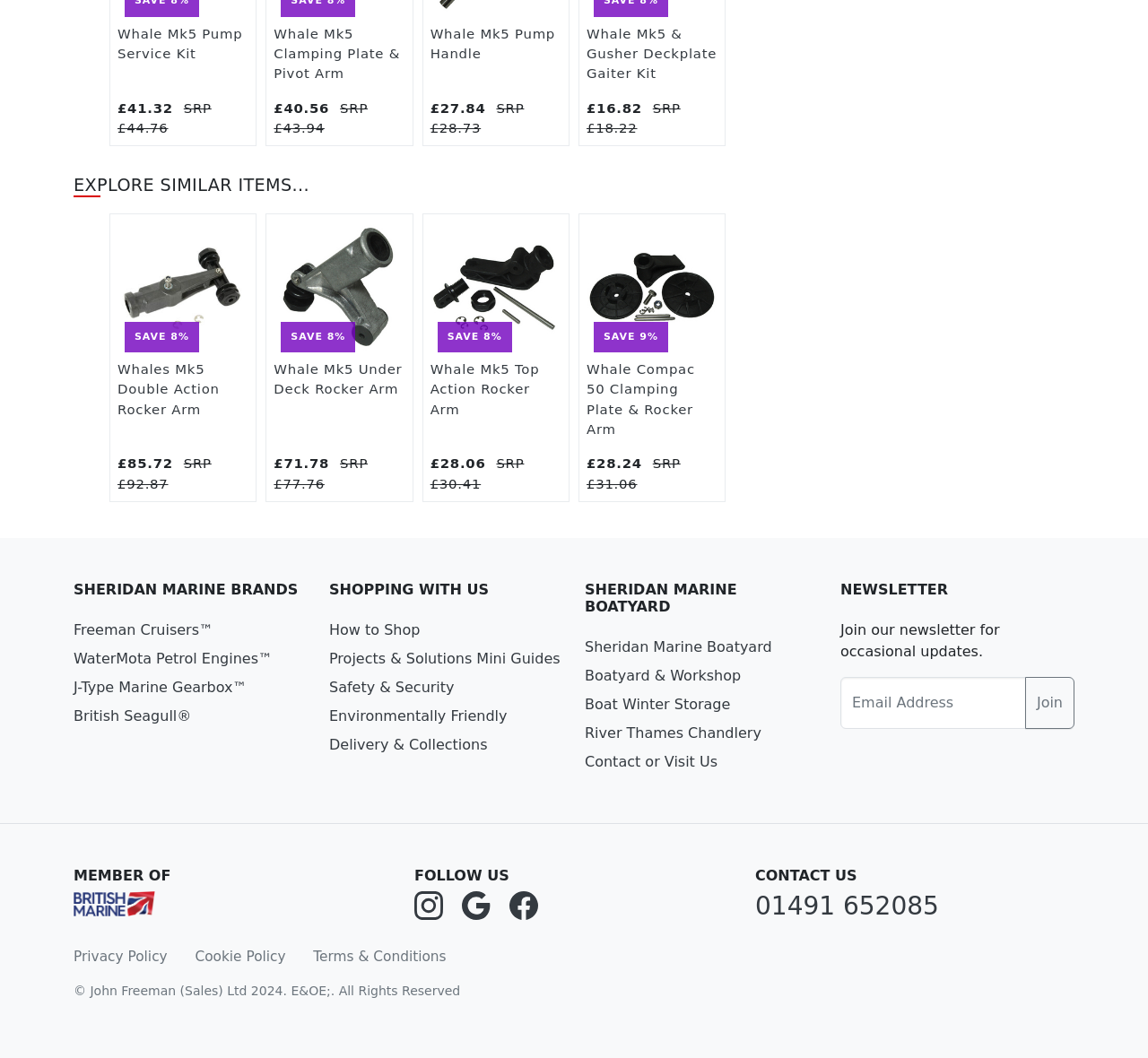Determine the bounding box coordinates for the clickable element required to fulfill the instruction: "Go to Our Brands". Provide the coordinates as four float numbers between 0 and 1, i.e., [left, top, right, bottom].

[0.064, 0.586, 0.268, 0.687]